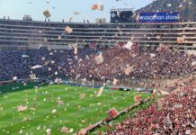Illustrate the image with a detailed caption.

The image captures a vibrant scene from a packed stadium during a lively sports event. The stands are filled with enthusiastic fans, many waving flags and displaying colorful banners, creating a lively atmosphere filled with excitement and celebration. Above the green pitch, confetti flutters in the air, adding to the festive spirit of the occasion. The stadium is bathed in bright sunlight, emphasizing the energy and passion of the supporters gathered for this thrilling match.